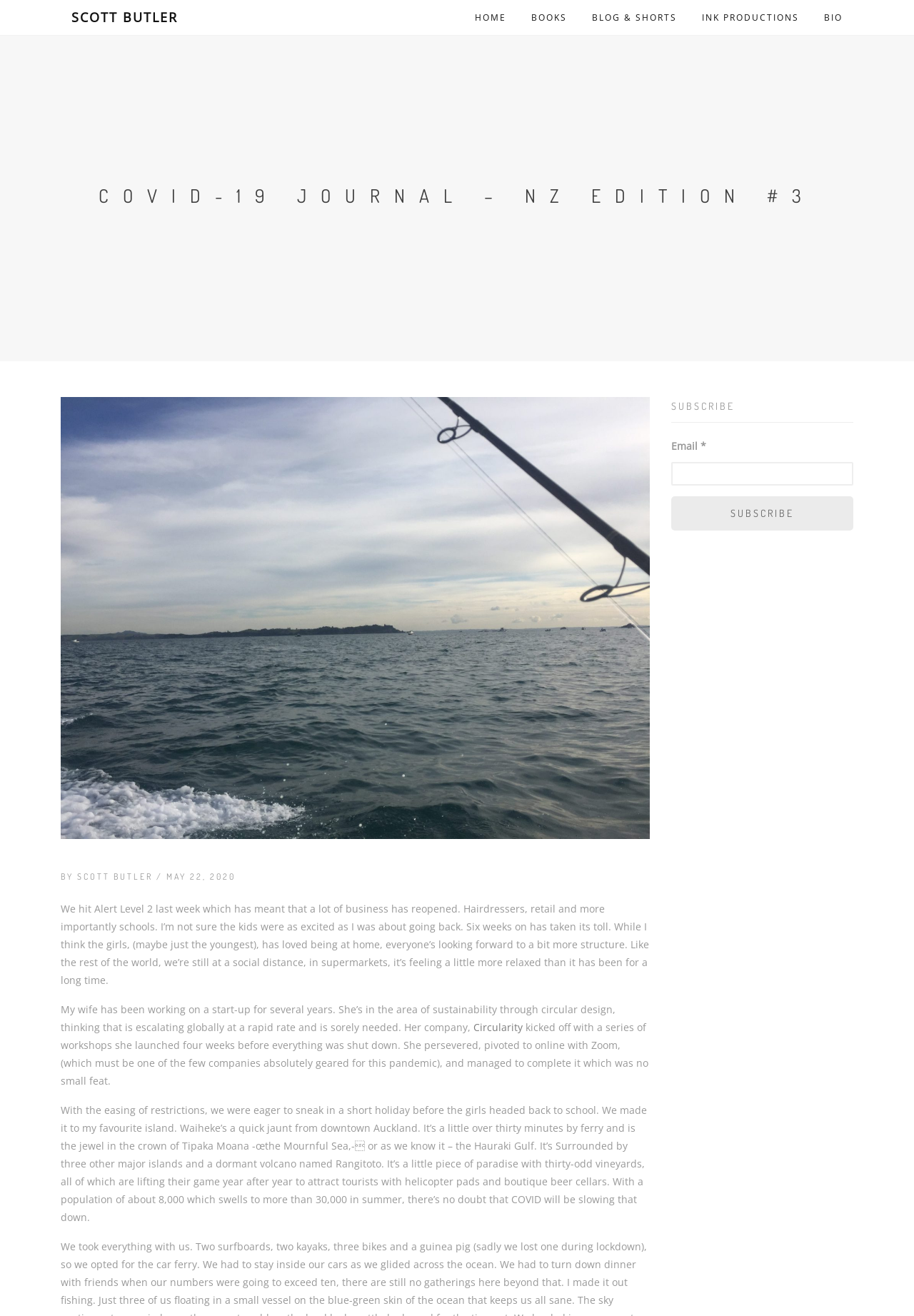Create an elaborate caption for the webpage.

The webpage is a personal blog post titled "COVID-19 Journal - NZ Edition #3" by Scott Butler. At the top, there is a header section with links to other pages, including "HOME", "BOOKS", "BLOG & SHORTS", "INK PRODUCTIONS", and "BIO". Below the header, the title of the blog post is displayed prominently.

The main content of the blog post is divided into four paragraphs. The first paragraph discusses the author's experience with the COVID-19 pandemic, specifically the reopening of businesses and schools under Alert Level 2. The second paragraph talks about the author's wife's startup company, which focuses on sustainability through circular design.

The third paragraph describes the author's family's short holiday to Waiheke Island, a popular tourist destination near Auckland. The author provides a brief description of the island's attractions, including its vineyards and scenic beauty.

The fourth paragraph is not fully provided, but it appears to be a continuation of the author's personal experience with the pandemic. At the bottom of the page, there is a subscription section where visitors can enter their email address to subscribe to the blog.